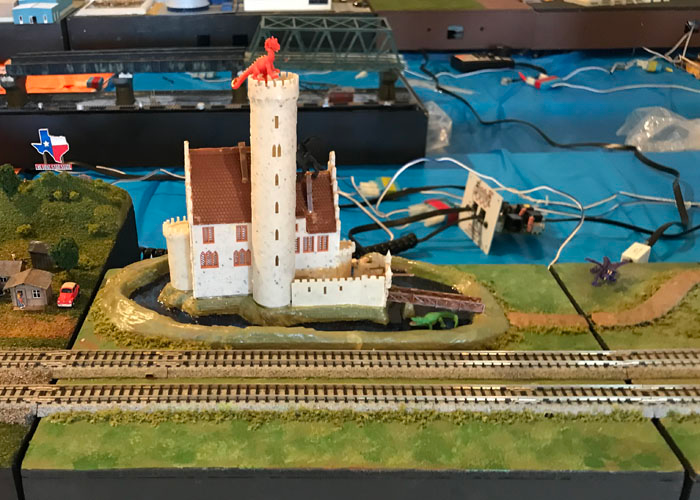Using the information in the image, could you please answer the following question in detail:
What surrounds the castle?

As I analyze the image, I observe that the castle is situated in a green landscape and is surrounded by a moat, which enhances its medieval atmosphere and adds to the overall aesthetic of the model.